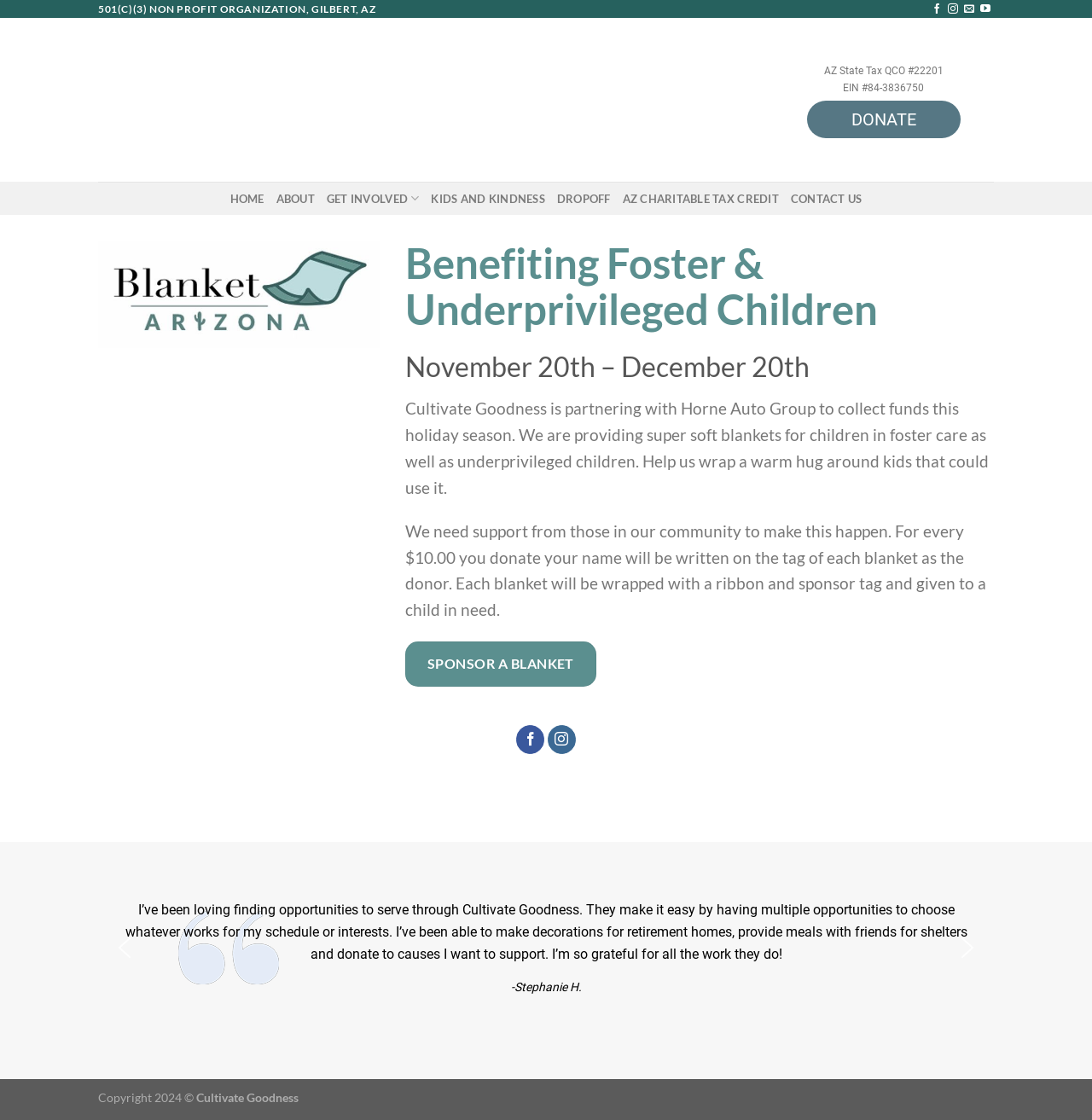Locate the bounding box coordinates of the element you need to click to accomplish the task described by this instruction: "Click the previous arrow button".

[0.102, 0.834, 0.127, 0.858]